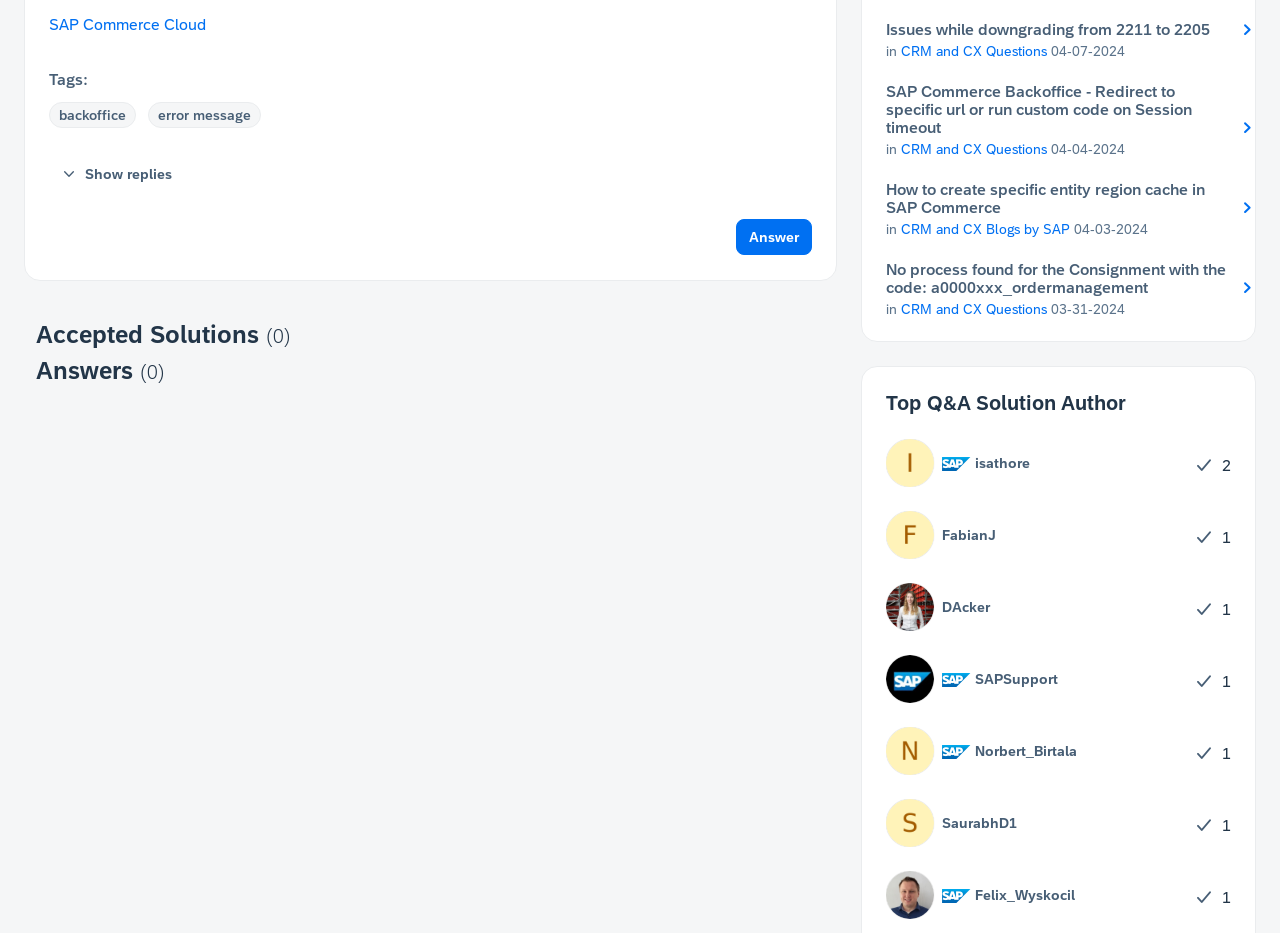How many answers are there?
Give a detailed response to the question by analyzing the screenshot.

I counted the number of answers by looking at the heading 'Answers (0)' which indicates that there are no answers.